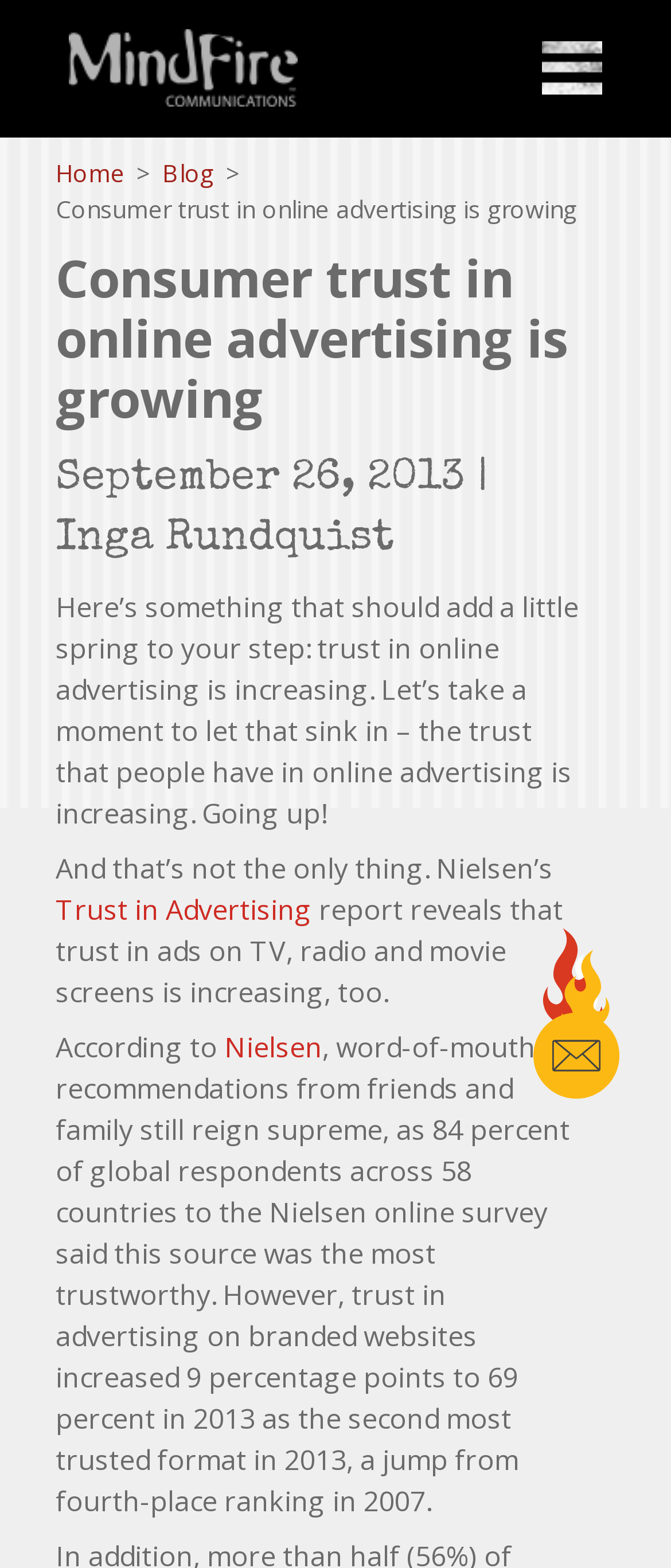What is the date of the article?
Give a detailed response to the question by analyzing the screenshot.

I found the date of the article by looking at the static text element that says 'September 26, 2013 | Inga Rundquist', which is located below the navigation breadcrumbs.